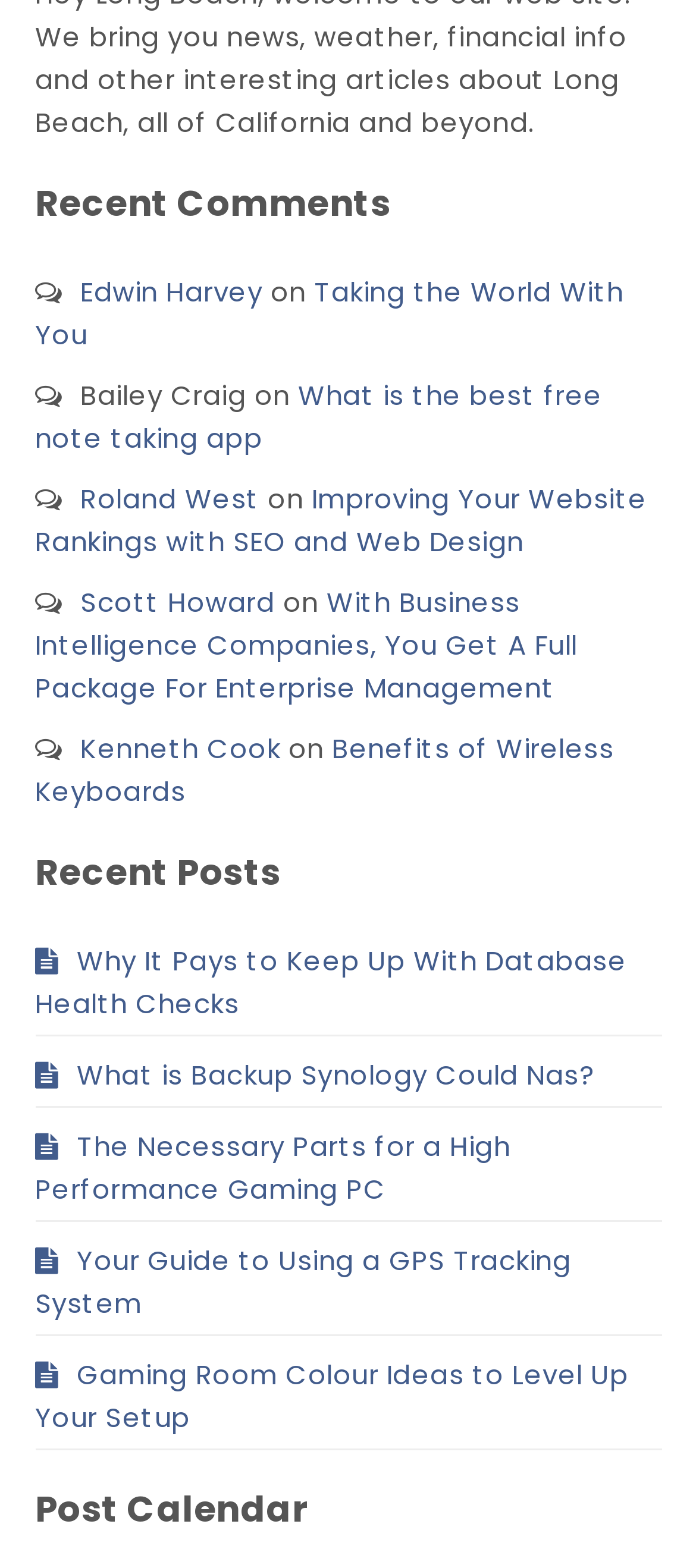Give a one-word or phrase response to the following question: What is the title of the last section?

Post Calendar